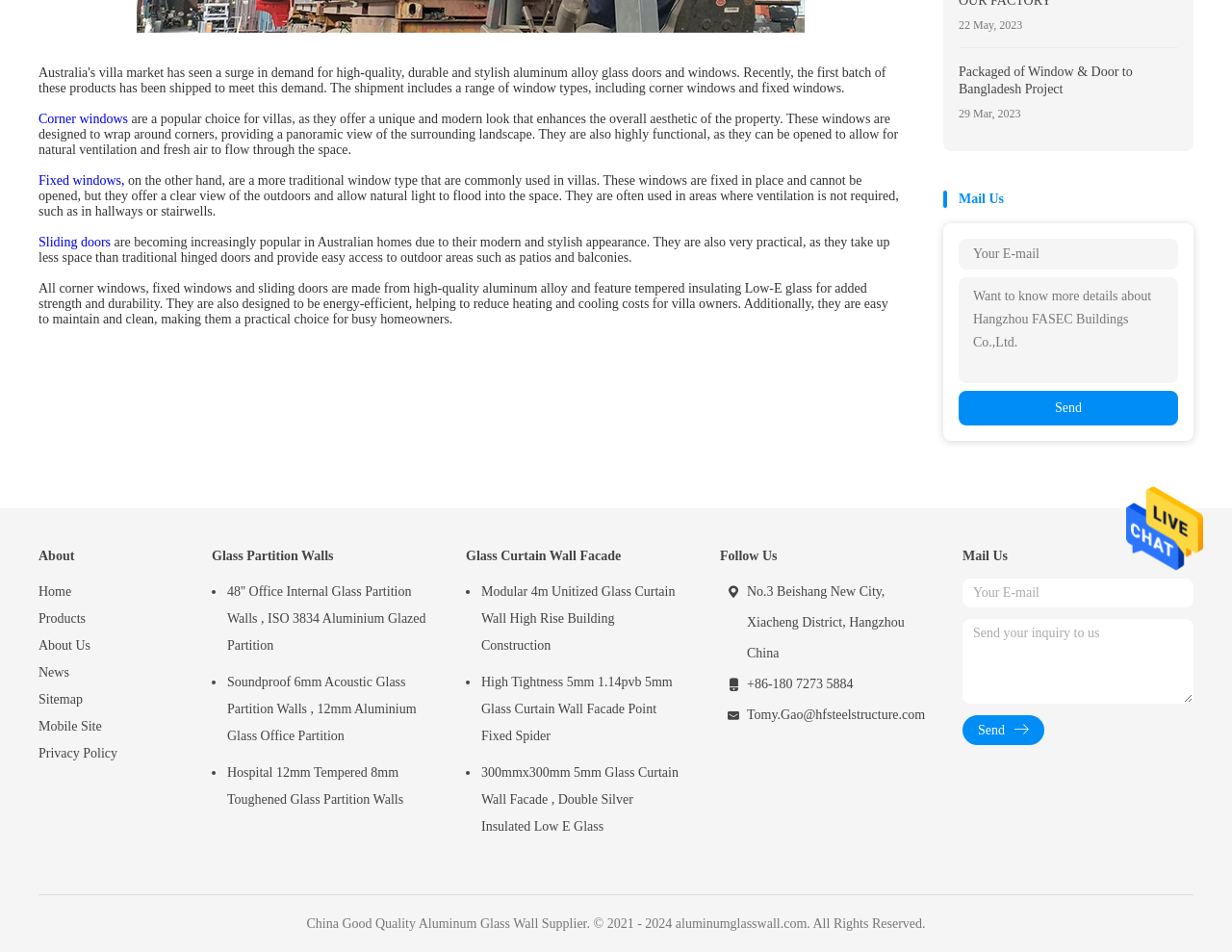Provide the bounding box coordinates, formatted as (top-left x, top-left y, bottom-right x, bottom-right y), with all values being floating point numbers between 0 and 1. Identify the bounding box of the UI element that matches the description: parent_node: Mail Us placeholder="Your E-mail"

[0.781, 0.608, 0.969, 0.638]